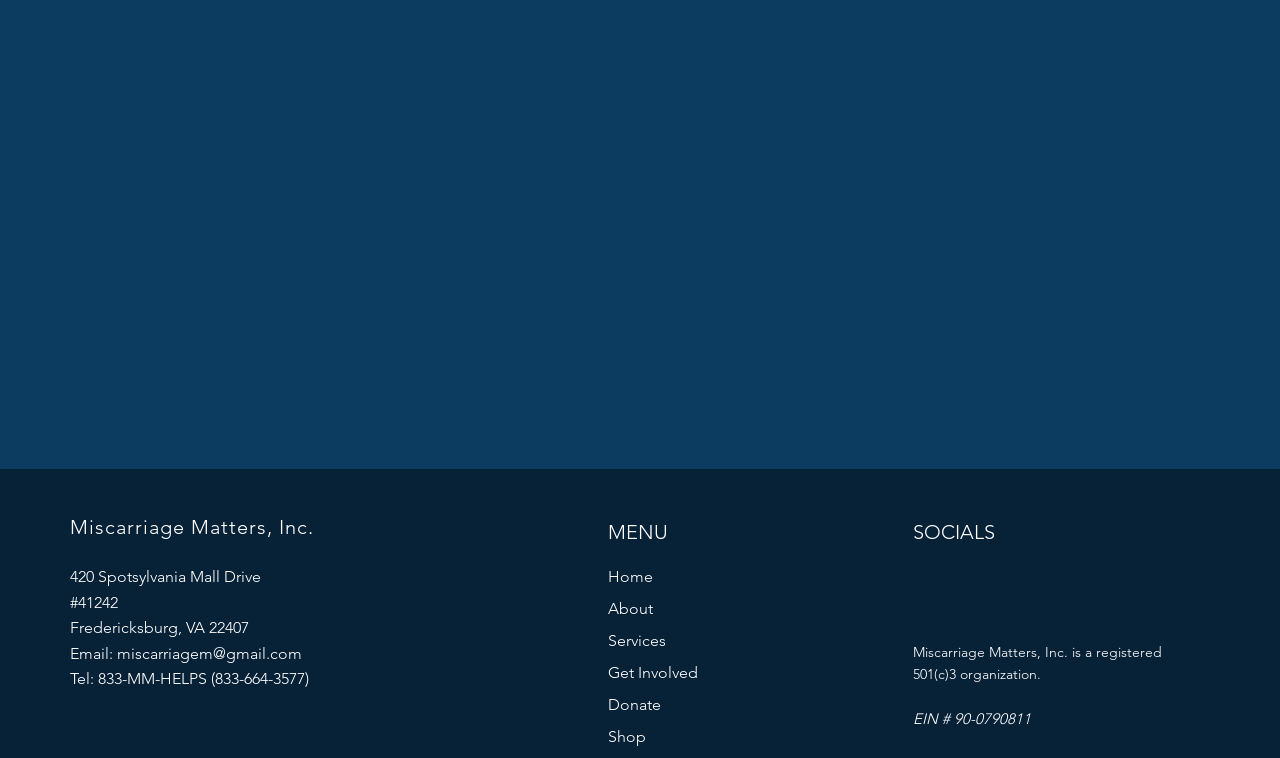Could you find the bounding box coordinates of the clickable area to complete this instruction: "Visit Facebook"?

[0.713, 0.74, 0.733, 0.773]